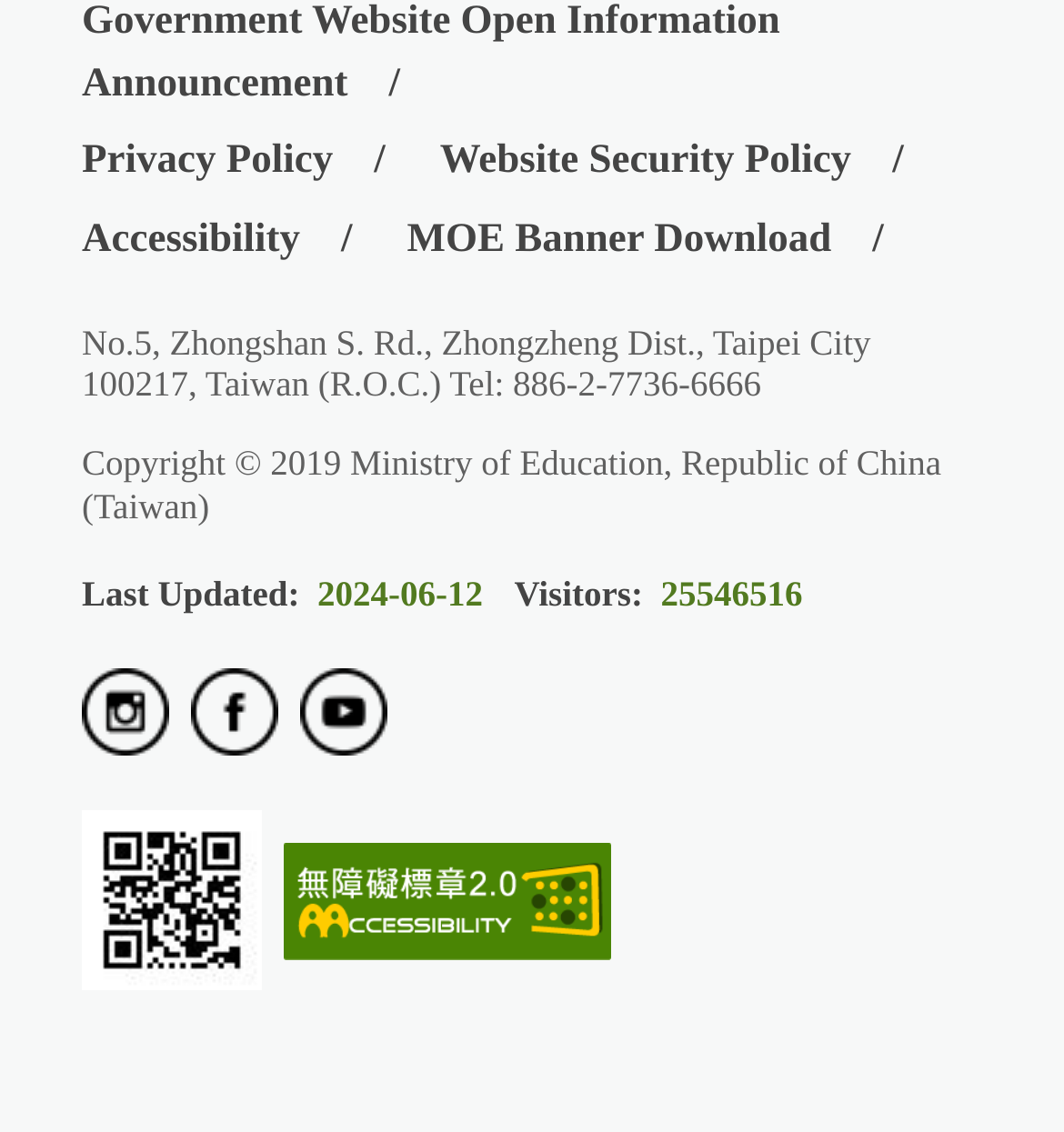What is the last updated date of the webpage?
Please elaborate on the answer to the question with detailed information.

I found the last updated date by looking at the static text element located below the address information, which contains the text 'Last Updated:' followed by the date.